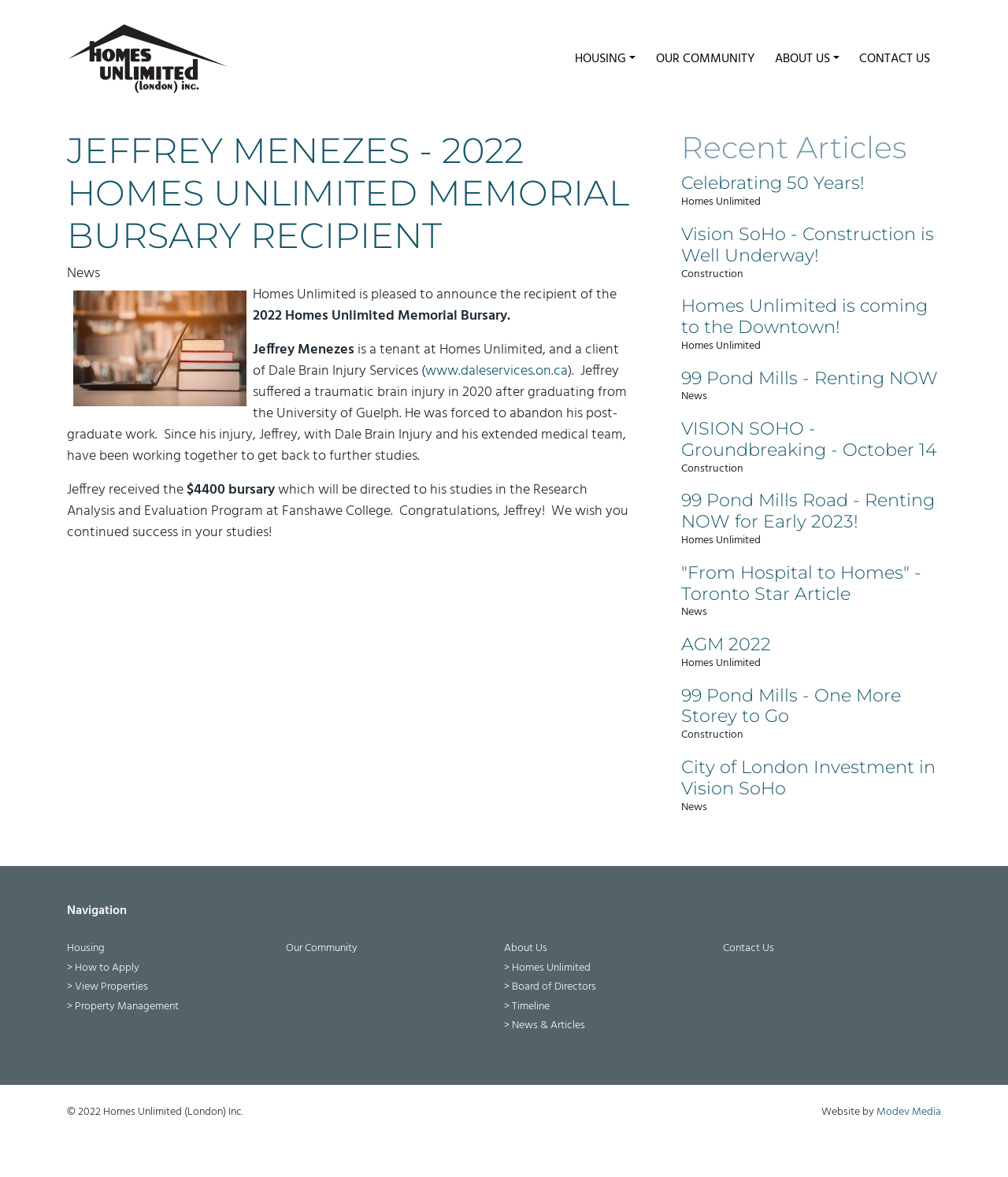Refer to the image and answer the question with as much detail as possible: How much is the bursary awarded to Jeffrey Menezes?

The answer can be found in the article section of the webpage, where it is stated that 'Jeffrey received the $4400 bursary which will be directed to his studies in the Research Analysis and Evaluation Program at Fanshawe College.'